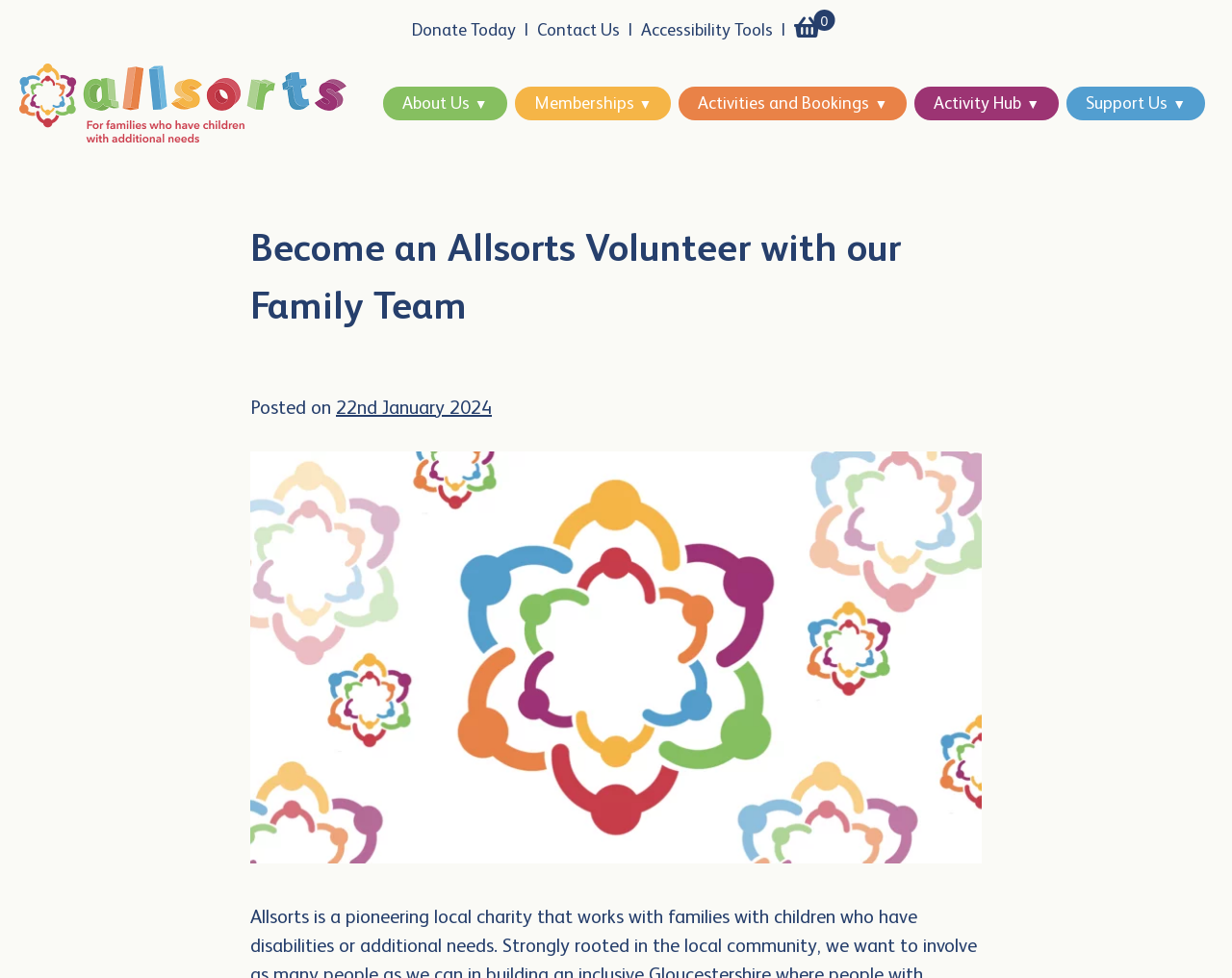Based on the image, provide a detailed response to the question:
What is the topic of the main content?

I looked at the heading element with the text 'Become an Allsorts Volunteer with our Family Team', which suggests that the main content is about volunteering with the Allsorts charity.